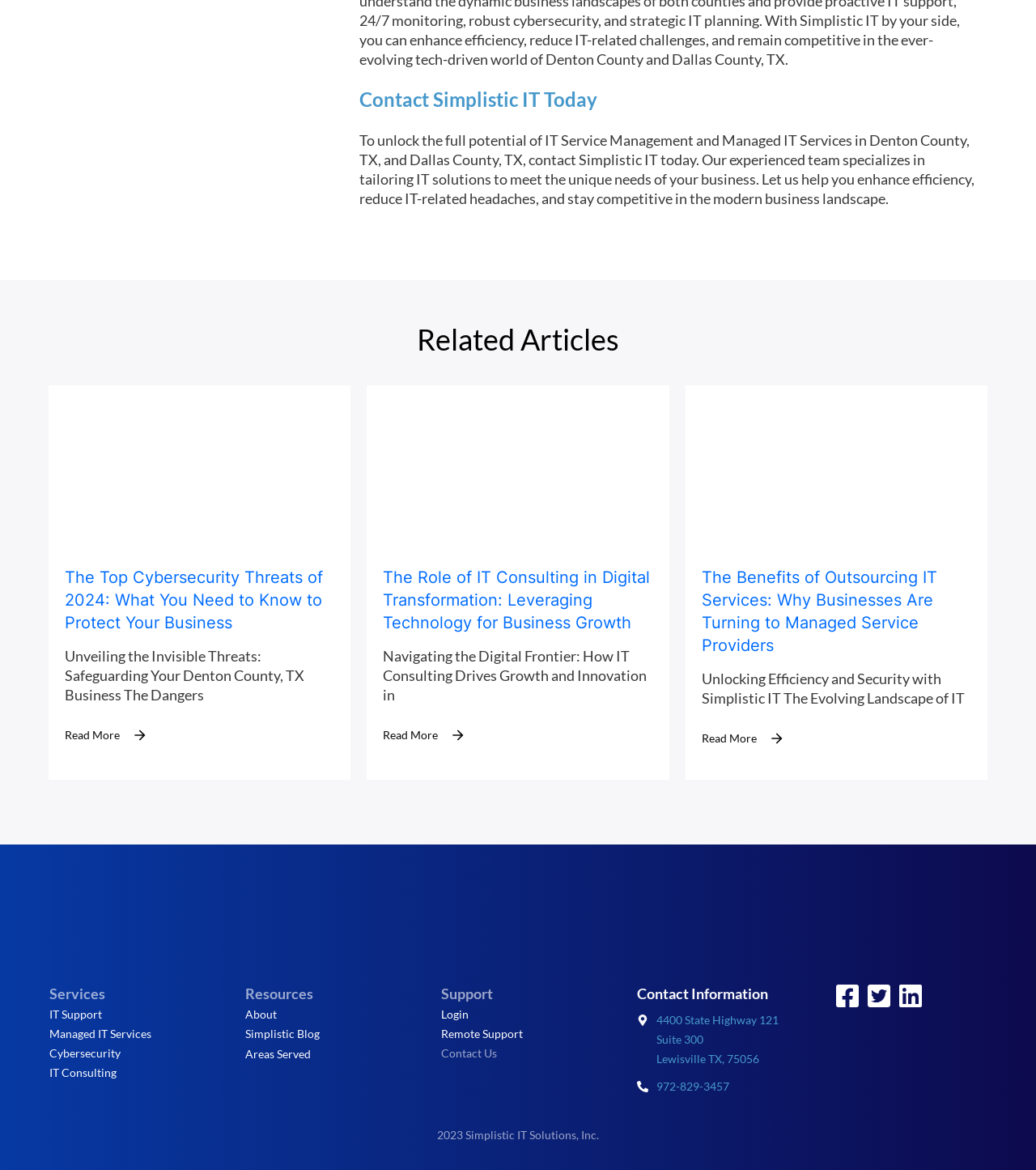Determine the bounding box coordinates for the HTML element mentioned in the following description: "About". The coordinates should be a list of four floats ranging from 0 to 1, represented as [left, top, right, bottom].

[0.237, 0.861, 0.267, 0.873]